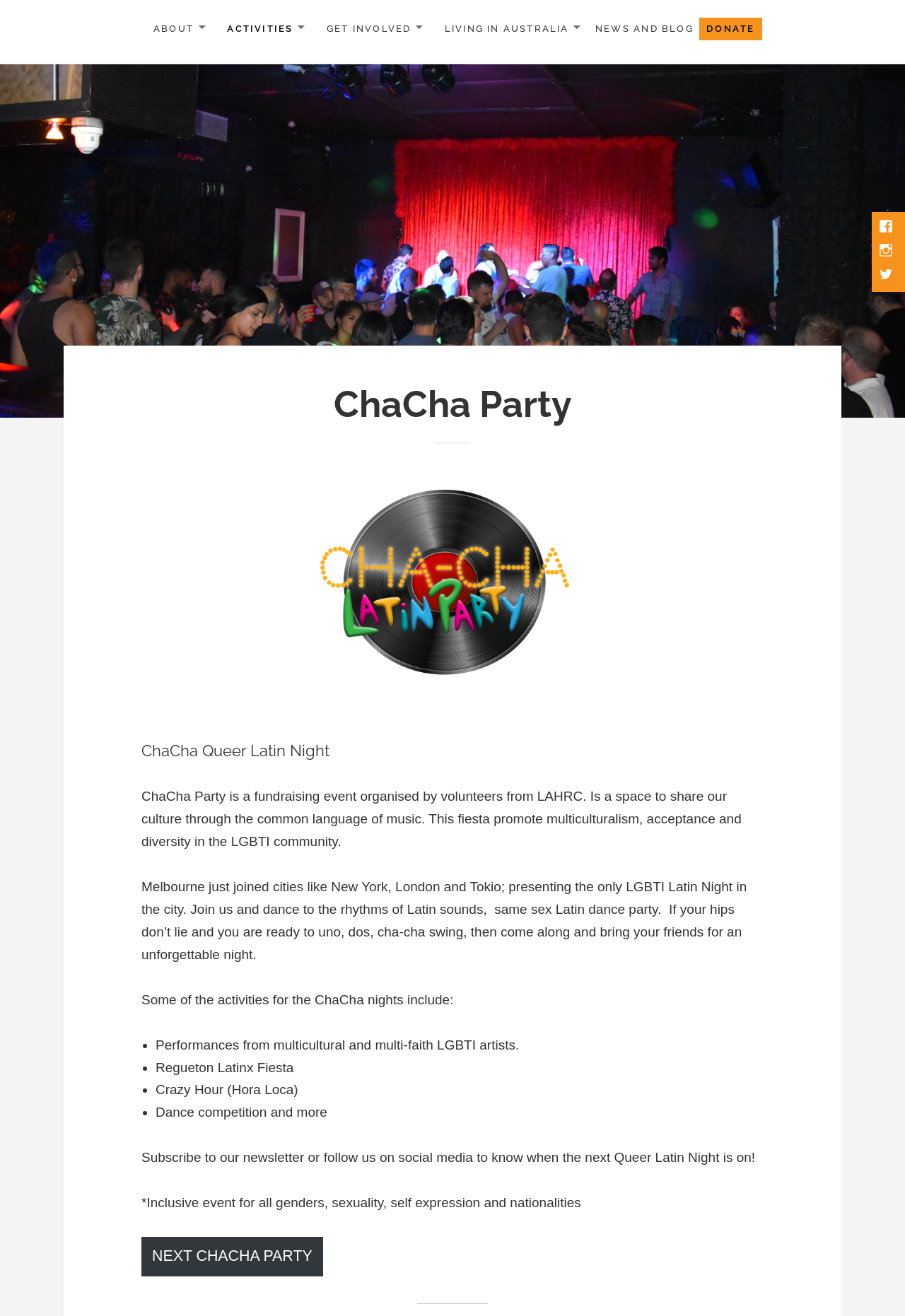Specify the bounding box coordinates of the area to click in order to execute this command: 'Login to Milk Minder'. The coordinates should consist of four float numbers ranging from 0 to 1, and should be formatted as [left, top, right, bottom].

None